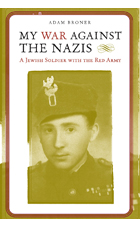Respond to the following question with a brief word or phrase:
What is the occupation of the person in the portrait?

A young soldier